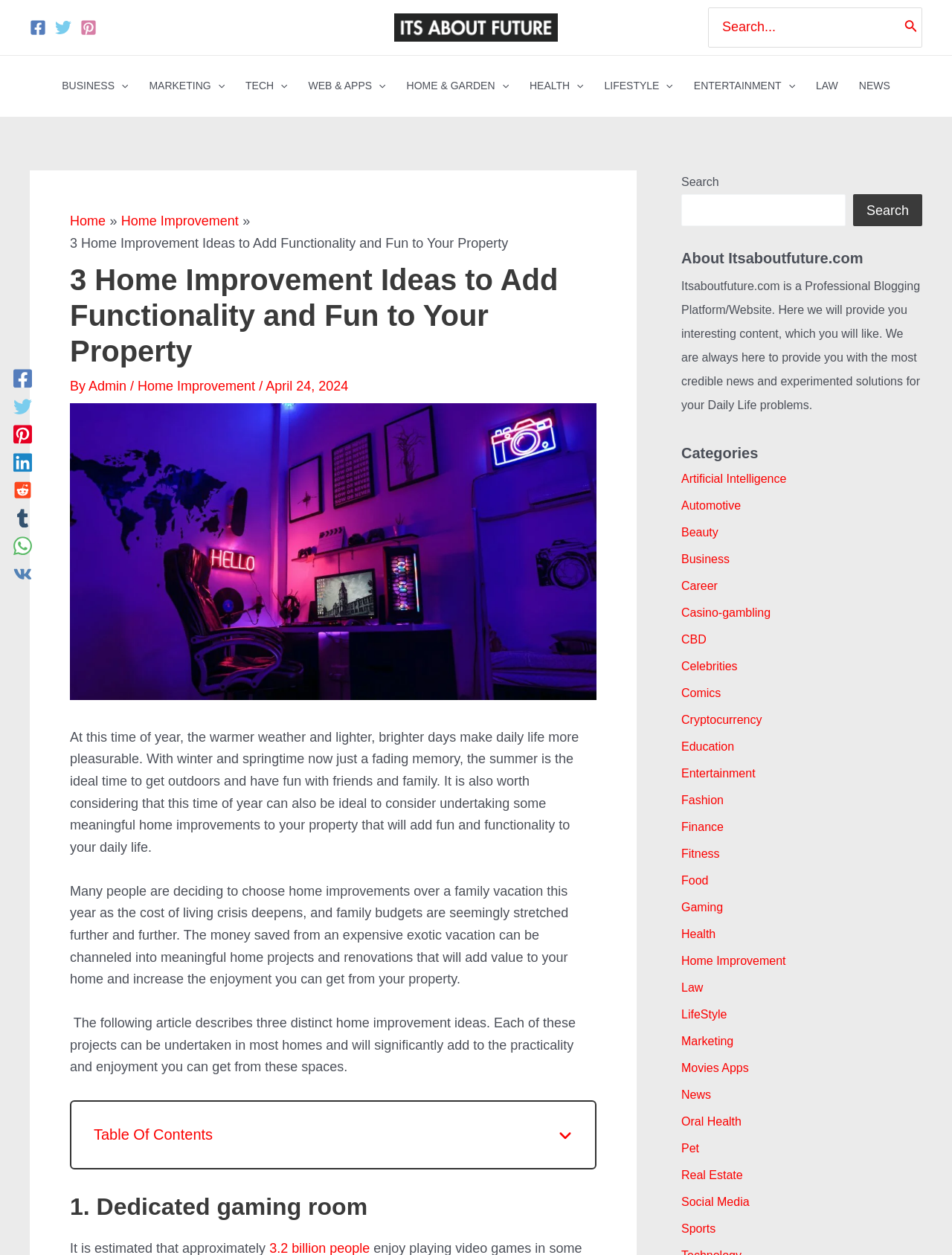Pinpoint the bounding box coordinates of the clickable element to carry out the following instruction: "Read the 'Privacy Policy'."

None